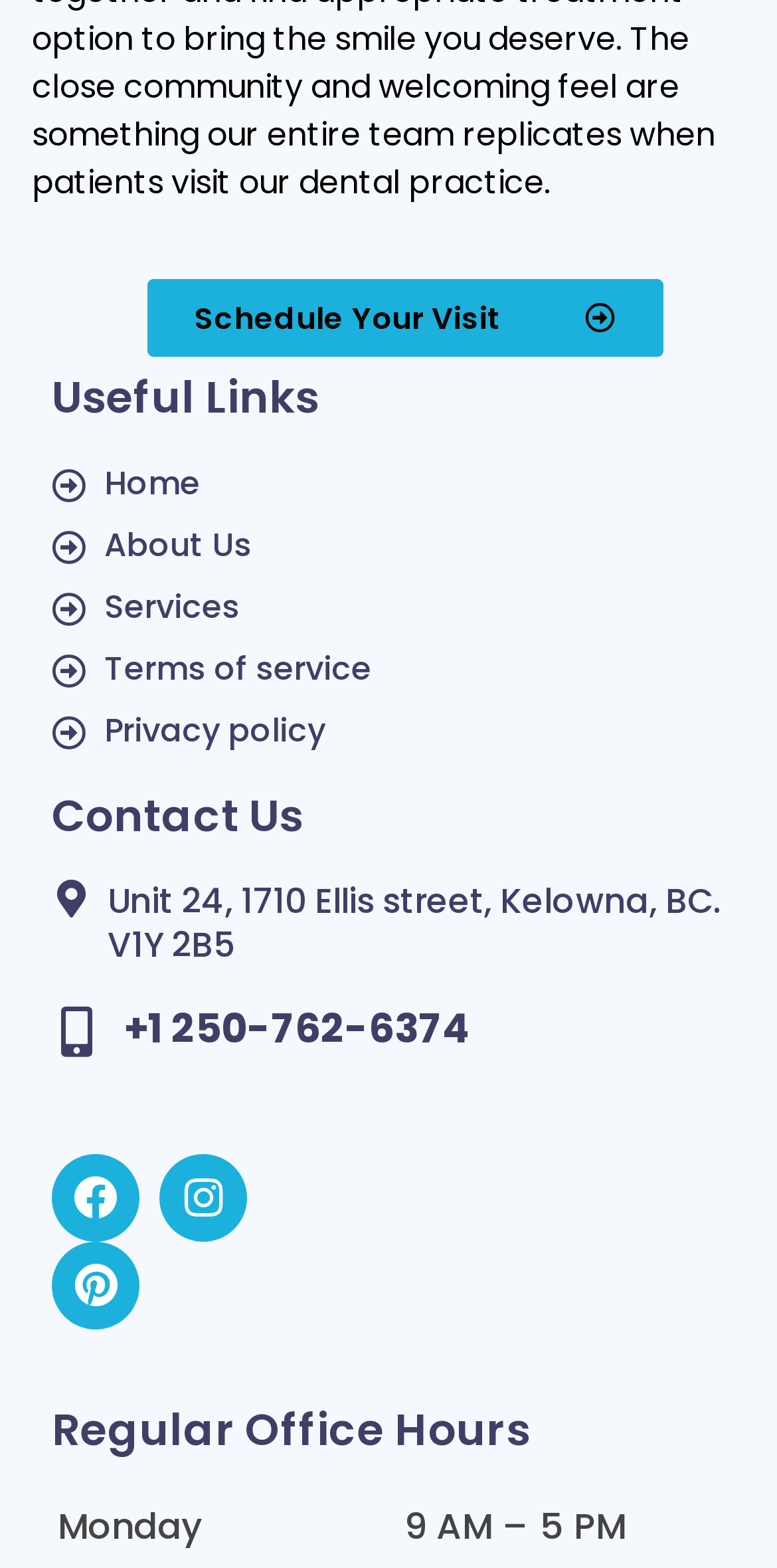What is the name of the dentist office?
From the image, provide a succinct answer in one word or a short phrase.

Vehilchair